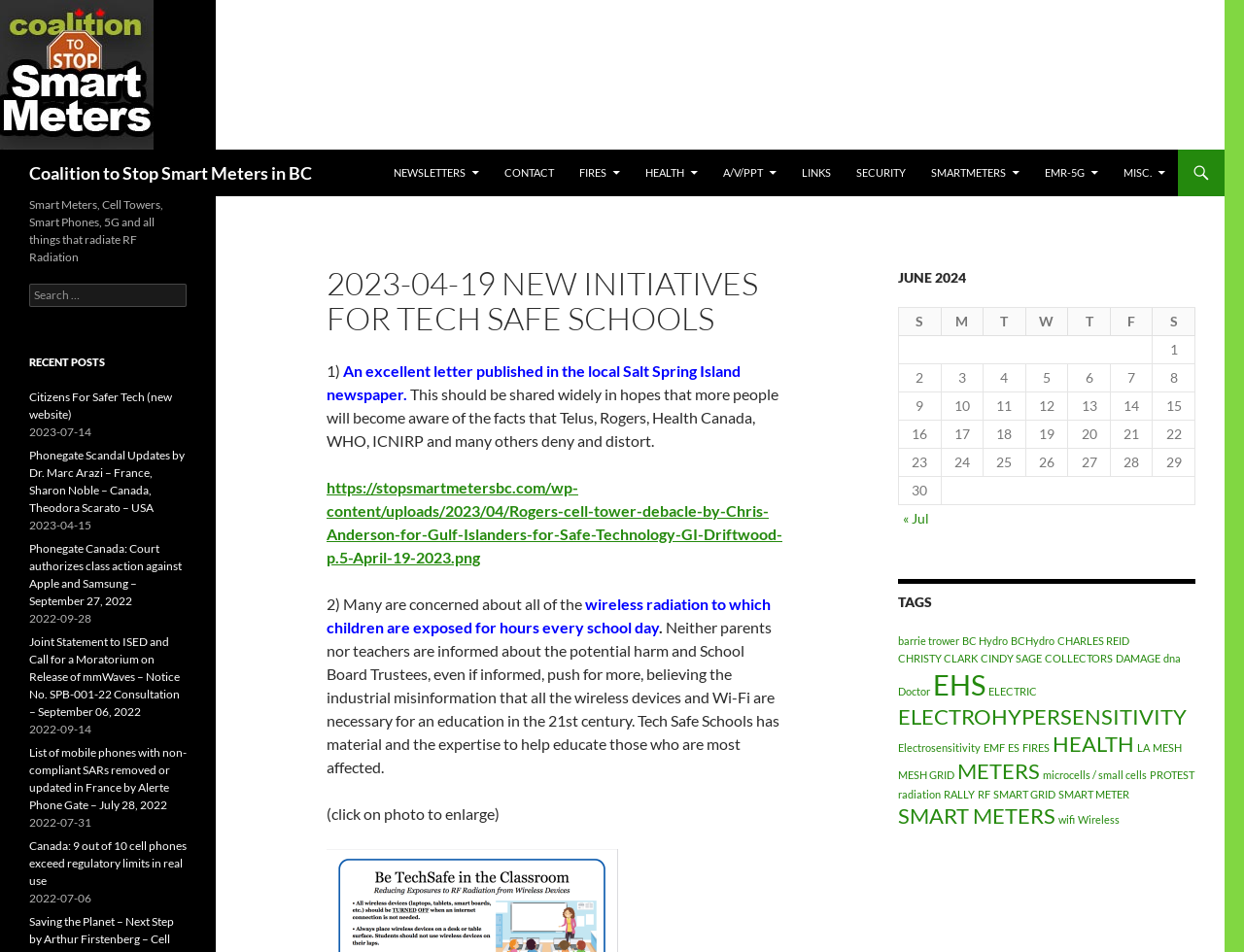Locate the UI element described by MESH GRID and provide its bounding box coordinates. Use the format (top-left x, top-left y, bottom-right x, bottom-right y) with all values as floating point numbers between 0 and 1.

[0.722, 0.807, 0.767, 0.82]